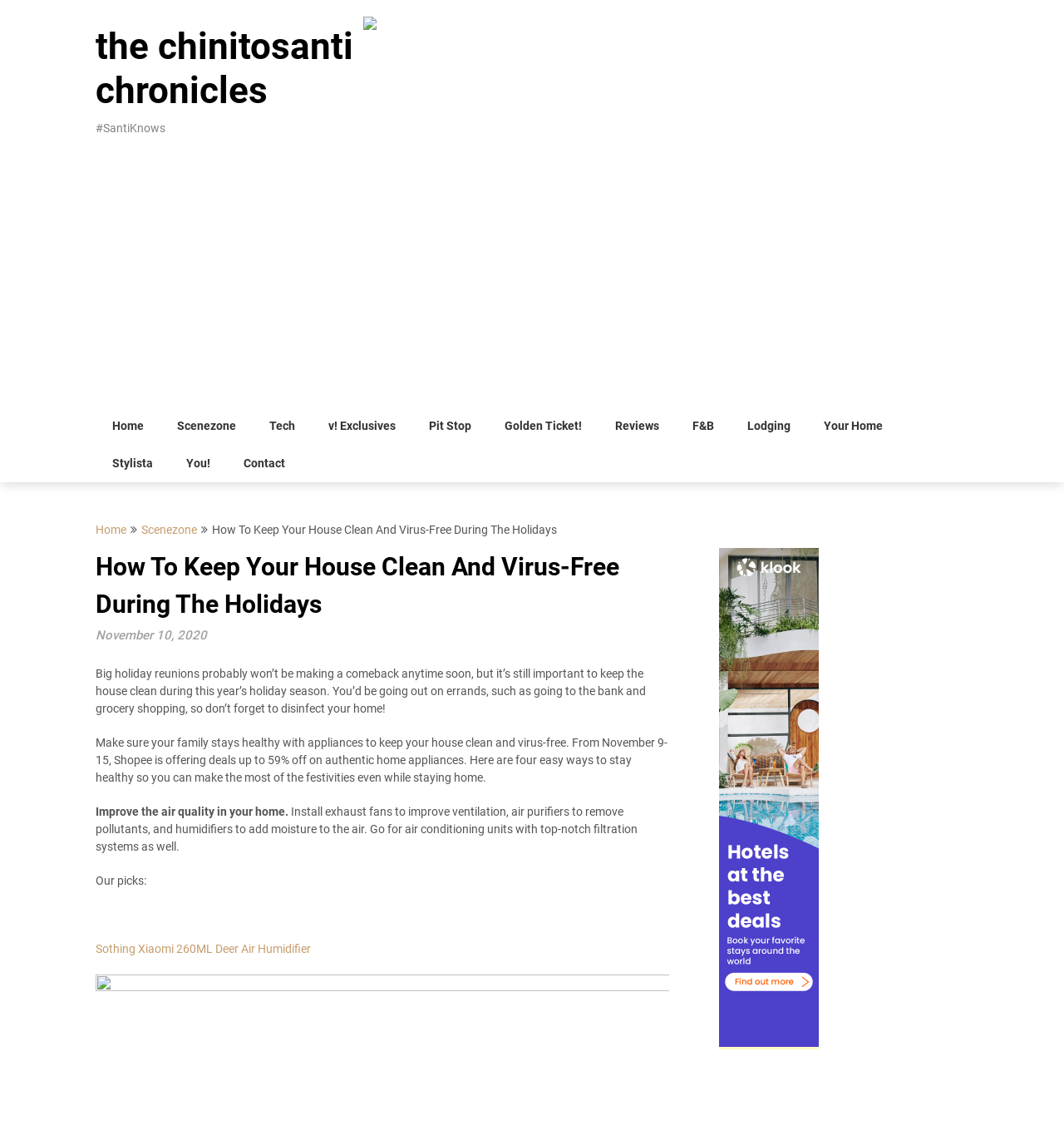Find the bounding box coordinates of the area that needs to be clicked in order to achieve the following instruction: "Check out the 'Sothing Xiaomi 260ML Deer Air Humidifier' product". The coordinates should be specified as four float numbers between 0 and 1, i.e., [left, top, right, bottom].

[0.09, 0.823, 0.292, 0.834]